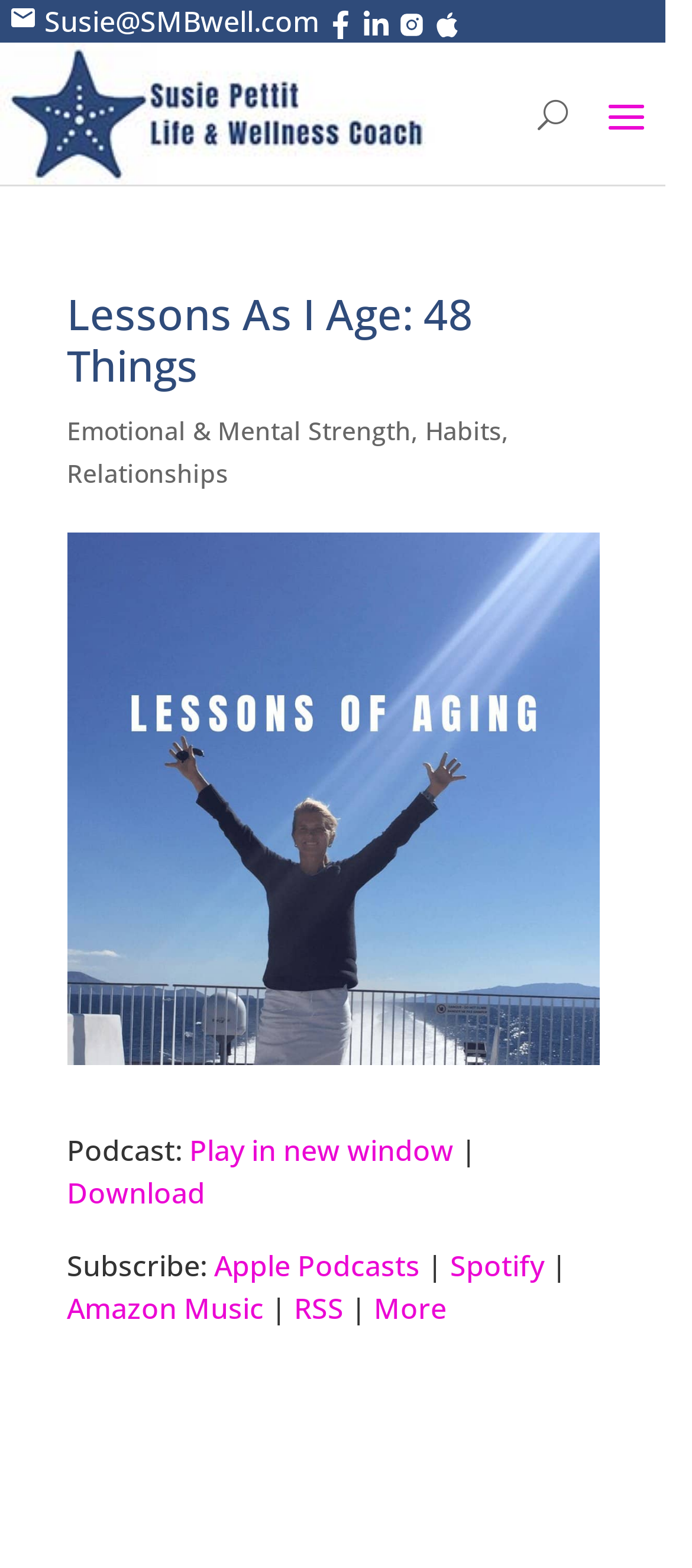What are the three categories listed under 'Lessons As I Age: 48 Things'?
Craft a detailed and extensive response to the question.

Under the heading 'Lessons As I Age: 48 Things', there are three categories listed: 'Emotional & Mental Strength', 'Habits', and 'Relationships'.